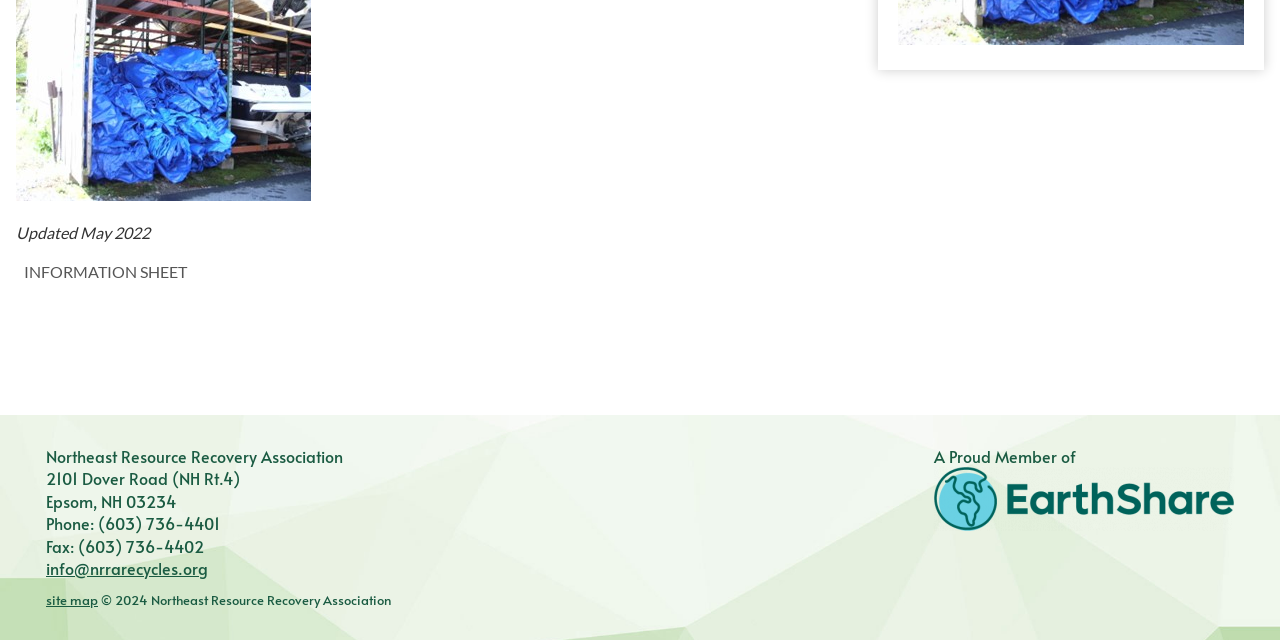Find and provide the bounding box coordinates for the UI element described with: "info@nrrarecycles.org".

[0.036, 0.87, 0.162, 0.905]